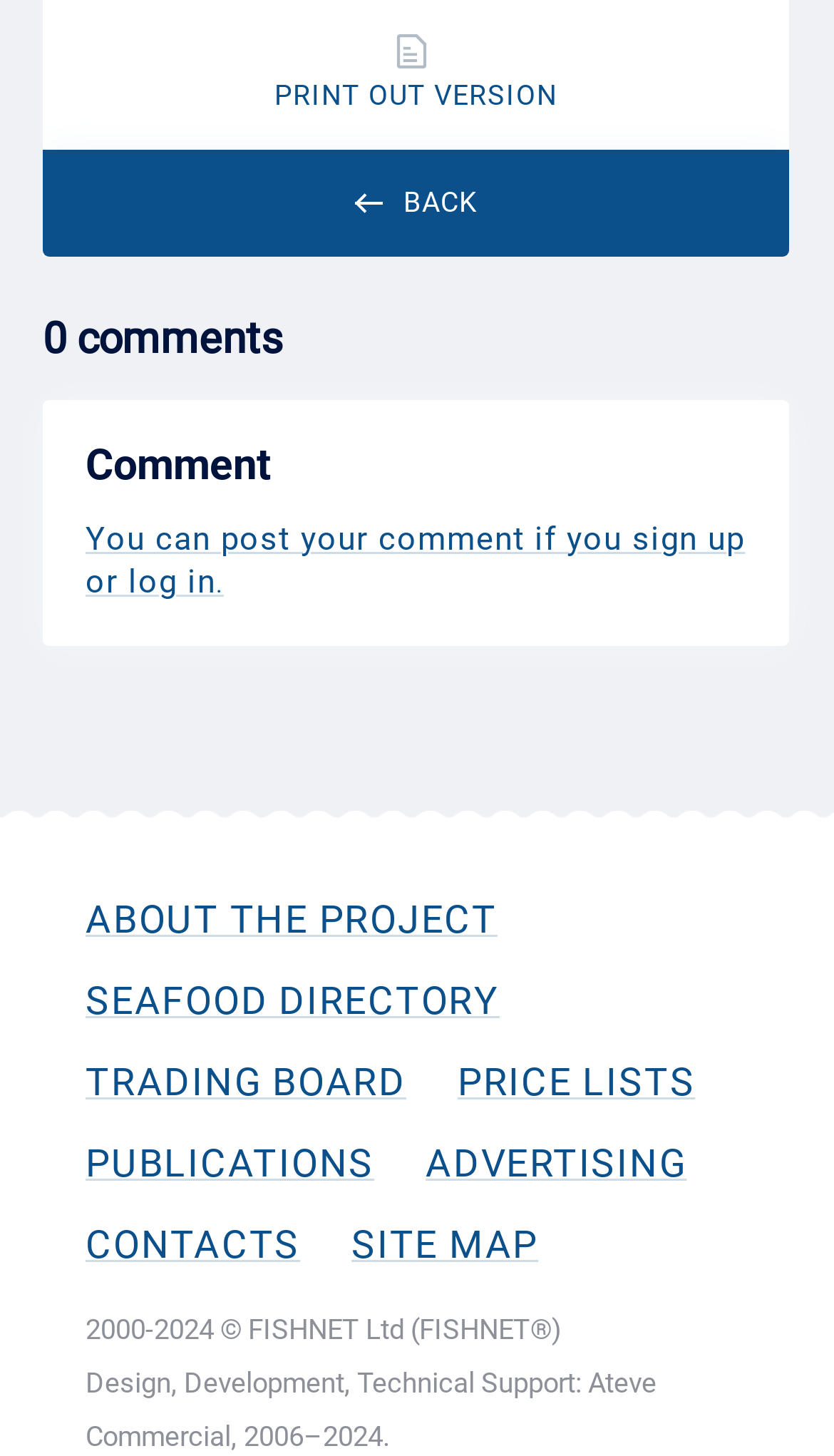How many links are there in the webpage?
Answer with a single word or short phrase according to what you see in the image.

11